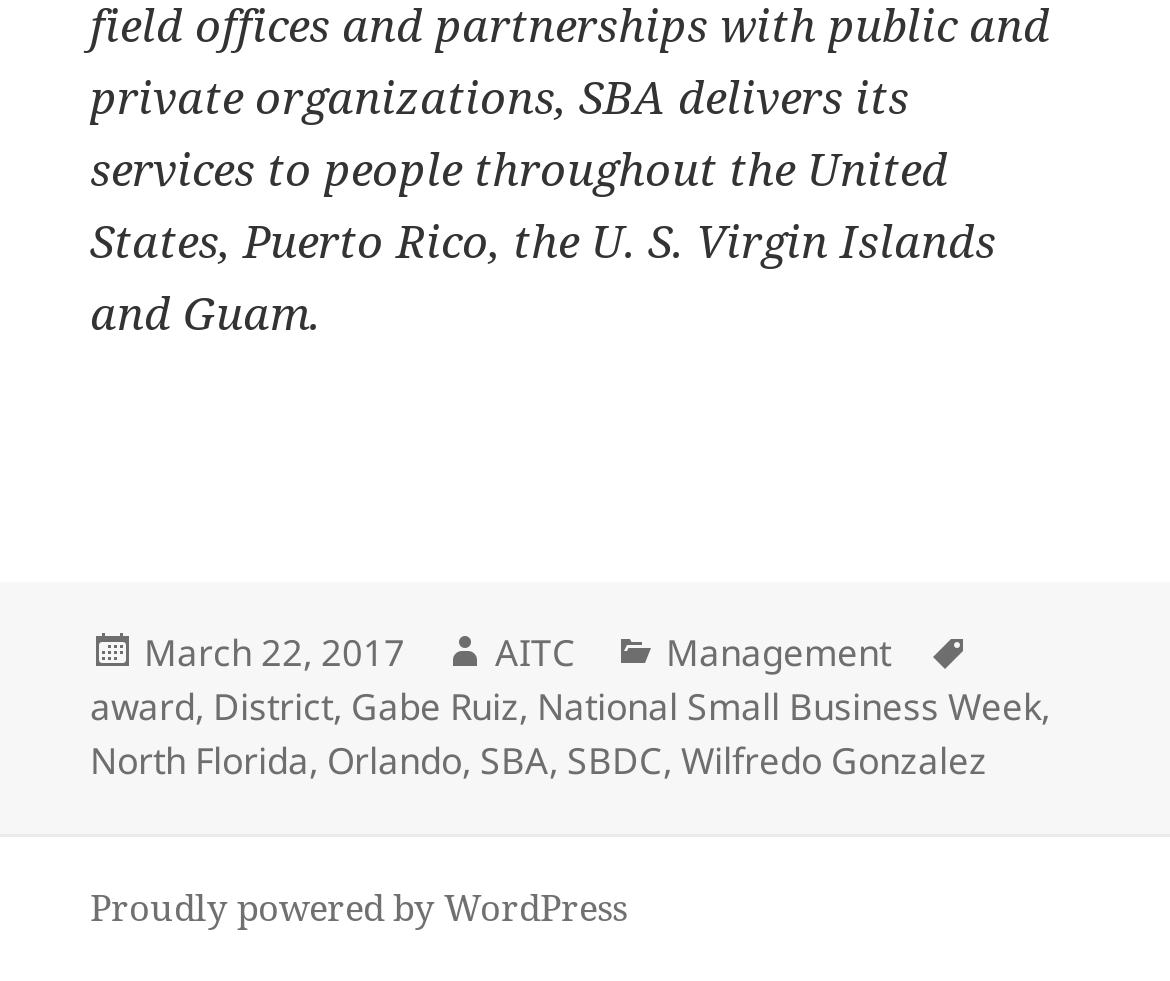Can you specify the bounding box coordinates for the region that should be clicked to fulfill this instruction: "Click on Point of Attachment".

None